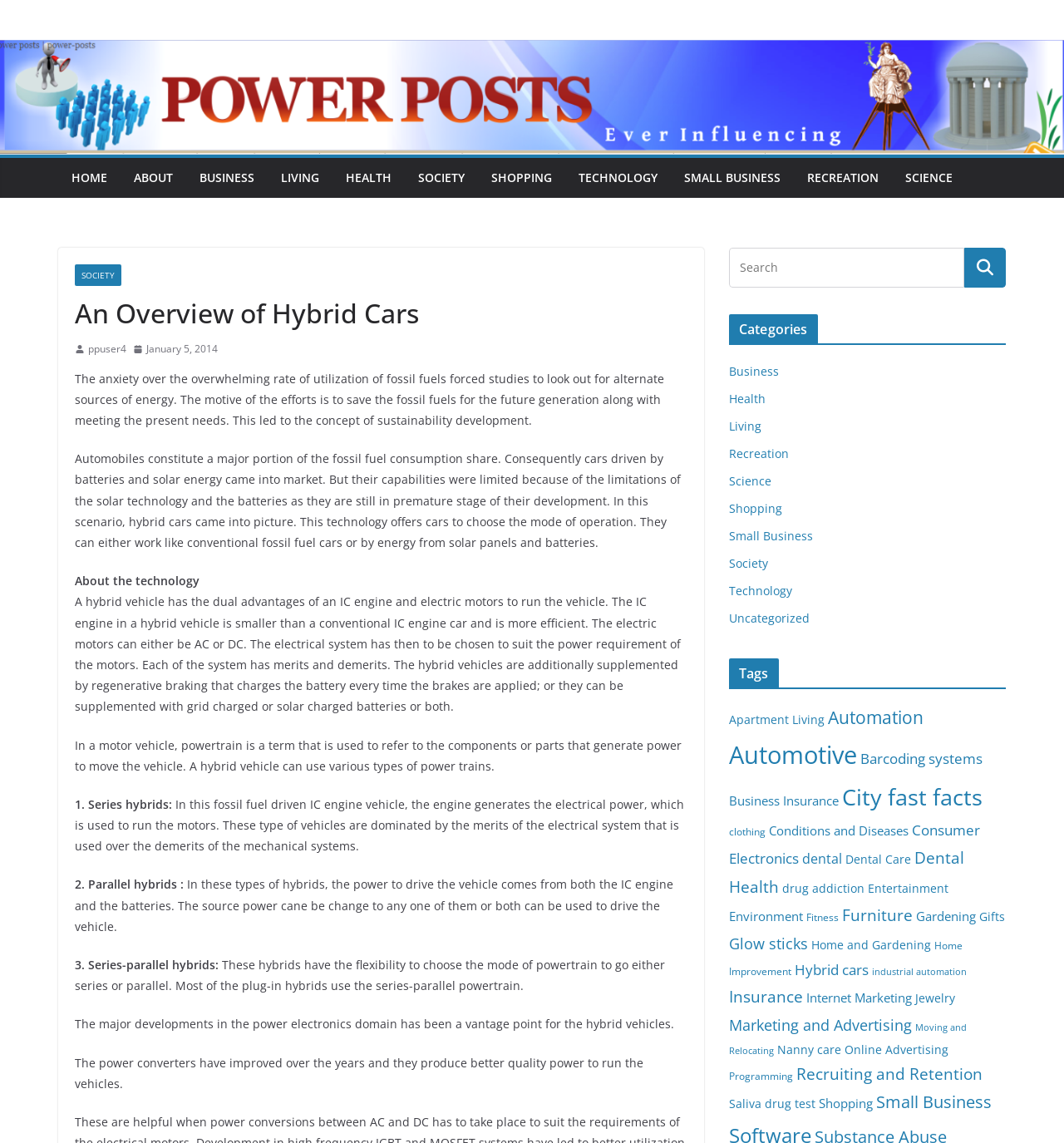Predict the bounding box of the UI element based on the description: "Barcoding systems". The coordinates should be four float numbers between 0 and 1, formatted as [left, top, right, bottom].

[0.809, 0.655, 0.923, 0.672]